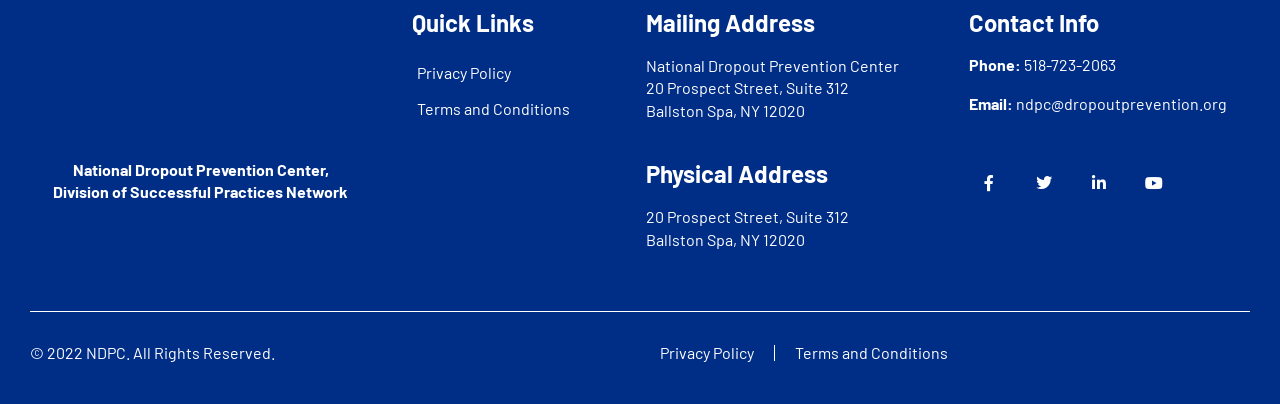Identify the bounding box coordinates of the clickable section necessary to follow the following instruction: "send an email". The coordinates should be presented as four float numbers from 0 to 1, i.e., [left, top, right, bottom].

[0.757, 0.233, 0.959, 0.28]